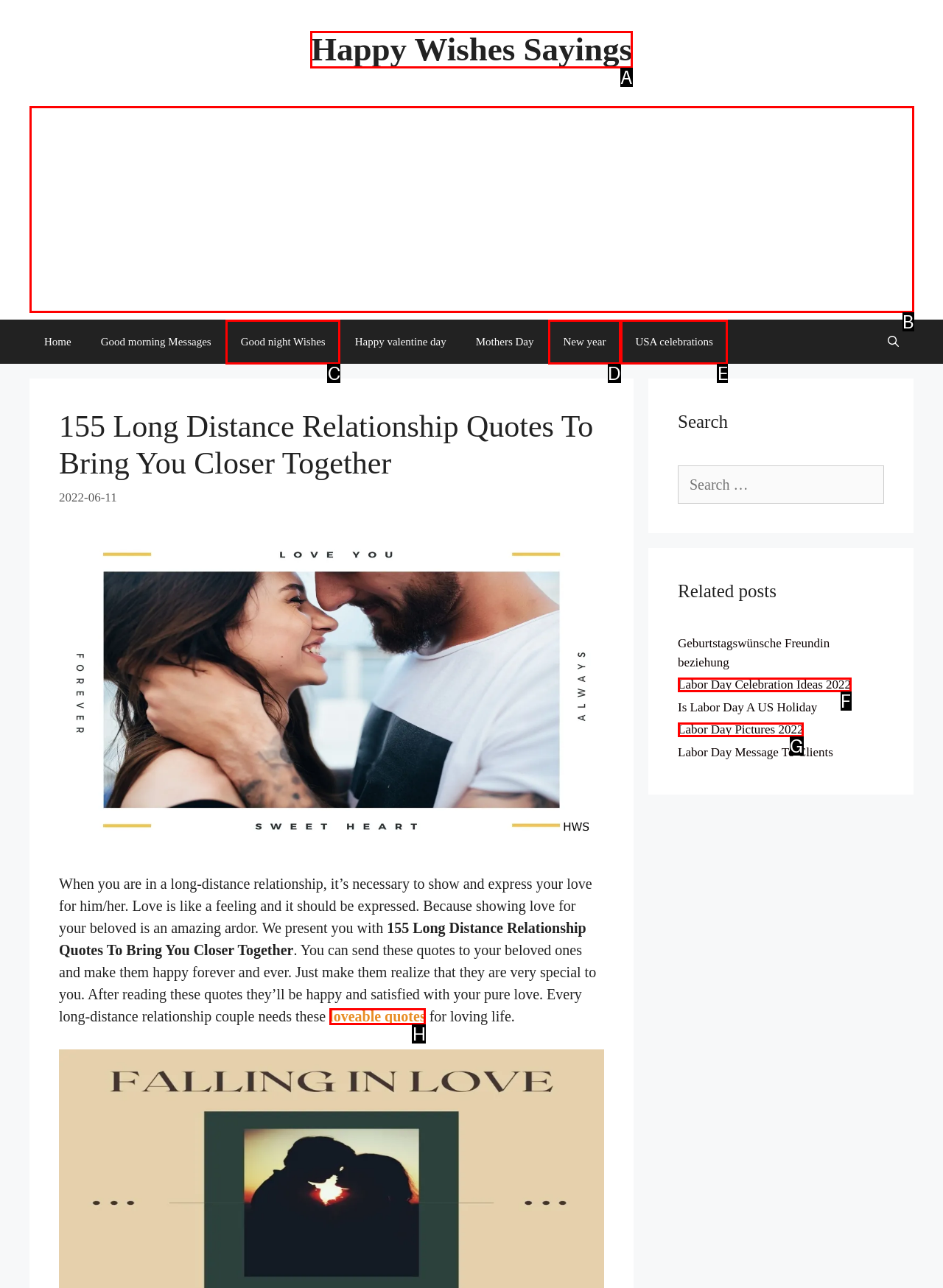Determine the HTML element that best matches this description: Labor Day Pictures 2022 from the given choices. Respond with the corresponding letter.

G